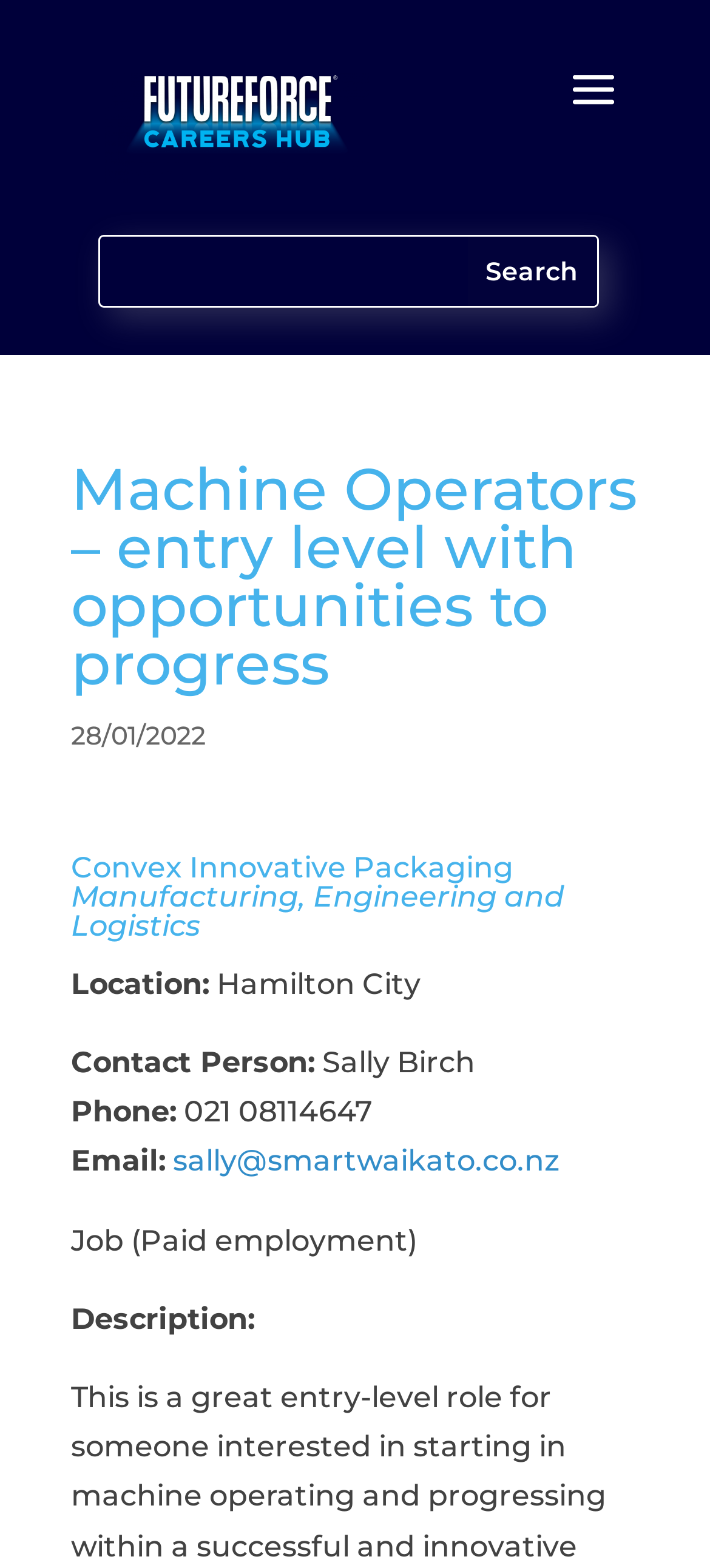What is the email address of the contact person?
Look at the image and respond with a one-word or short-phrase answer.

sally@smartwaikato.co.nz